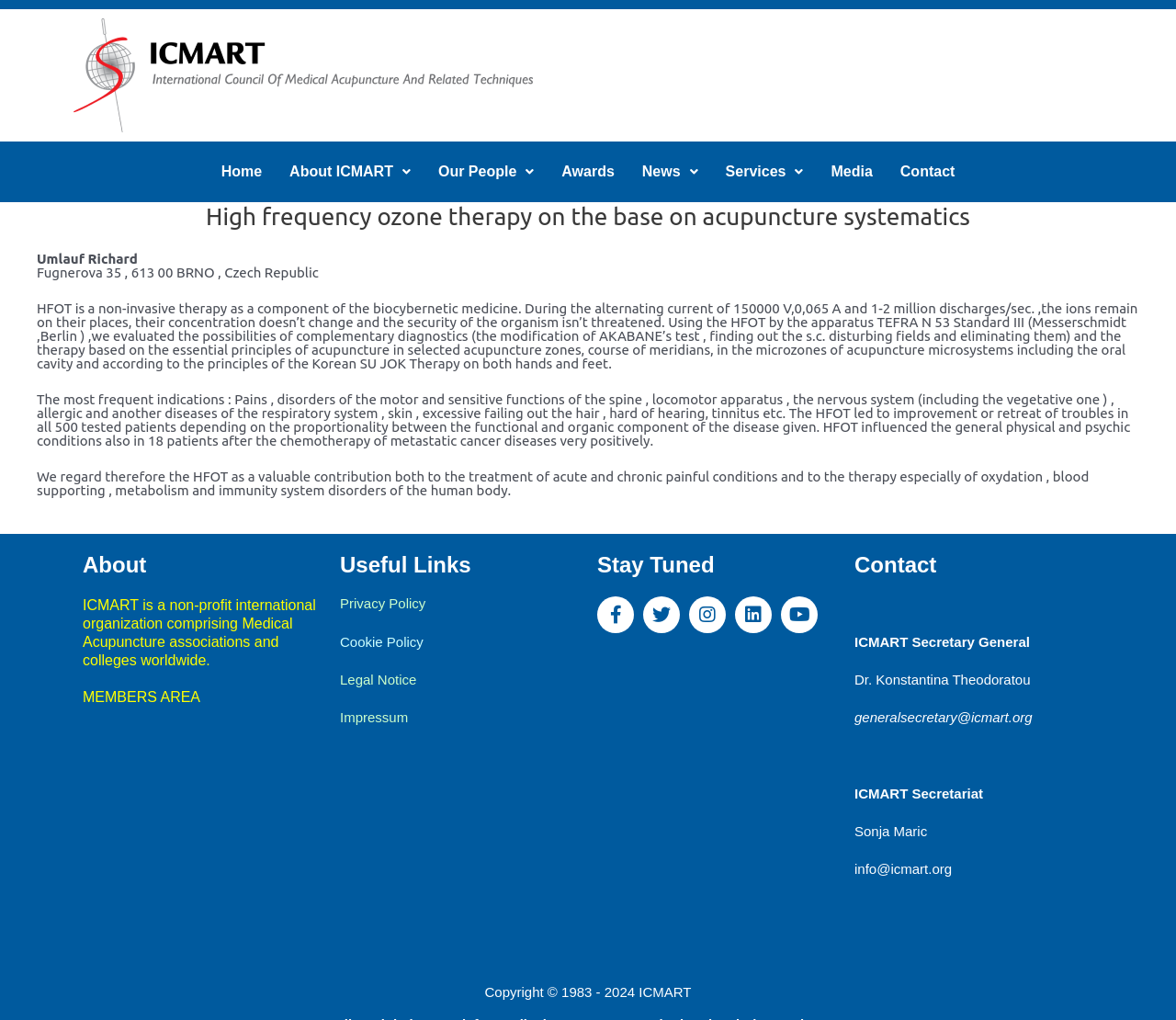Indicate the bounding box coordinates of the element that needs to be clicked to satisfy the following instruction: "Follow ICMART on Facebook". The coordinates should be four float numbers between 0 and 1, i.e., [left, top, right, bottom].

[0.508, 0.585, 0.539, 0.621]